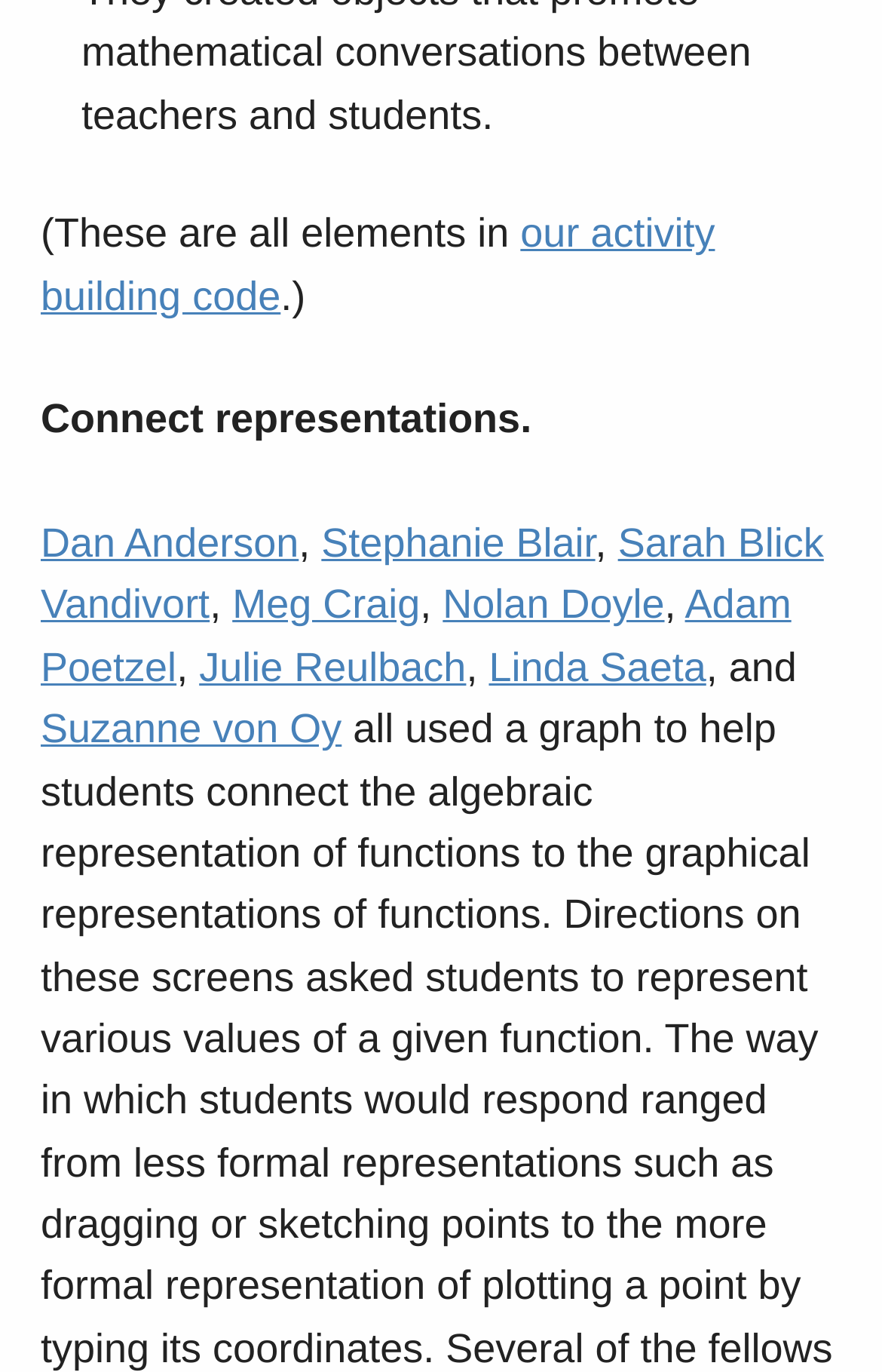Identify and provide the bounding box for the element described by: "Adam Poetzel".

[0.046, 0.425, 0.897, 0.503]